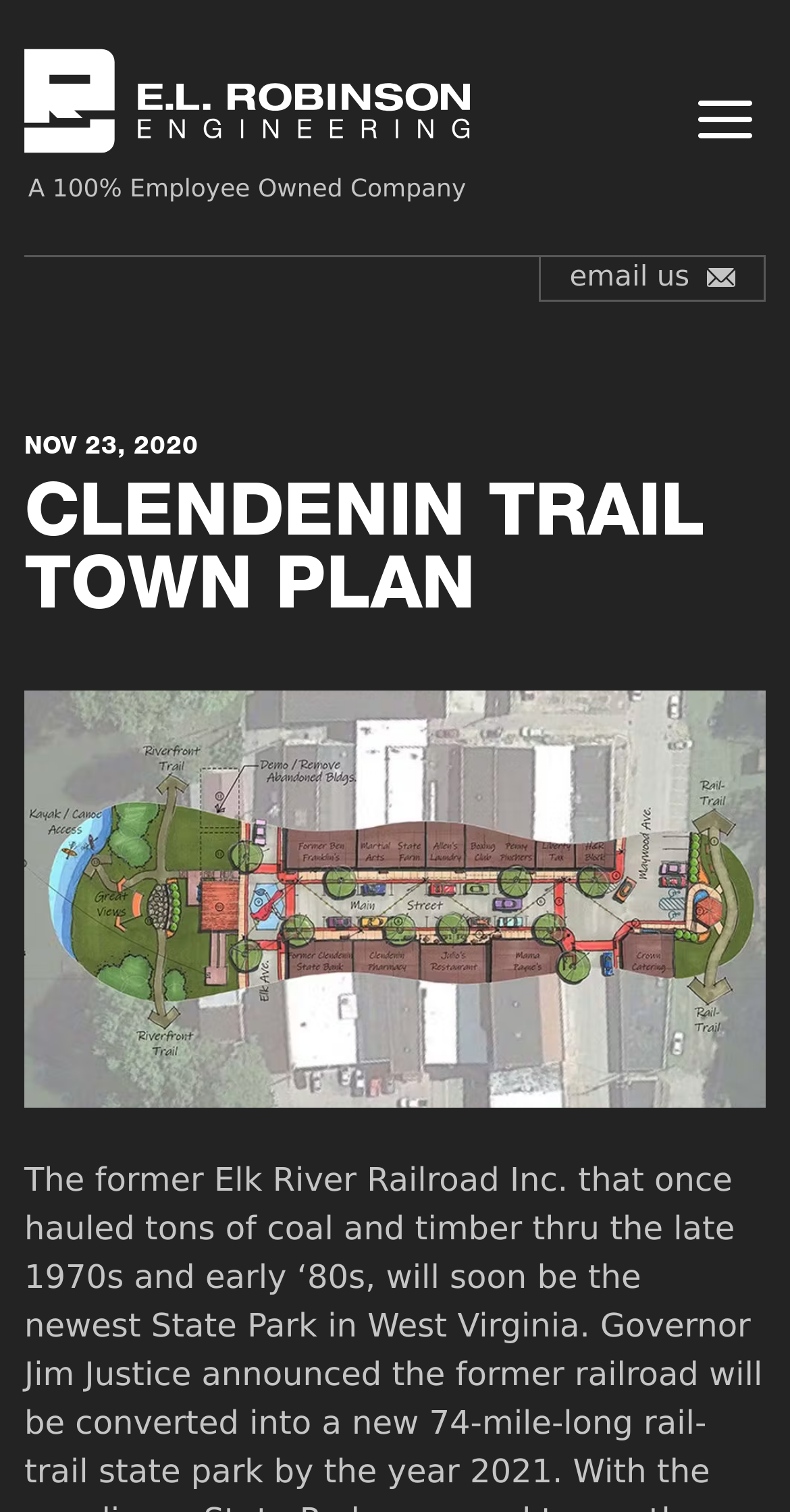Given the description "email us", determine the bounding box of the corresponding UI element.

[0.721, 0.17, 0.93, 0.198]